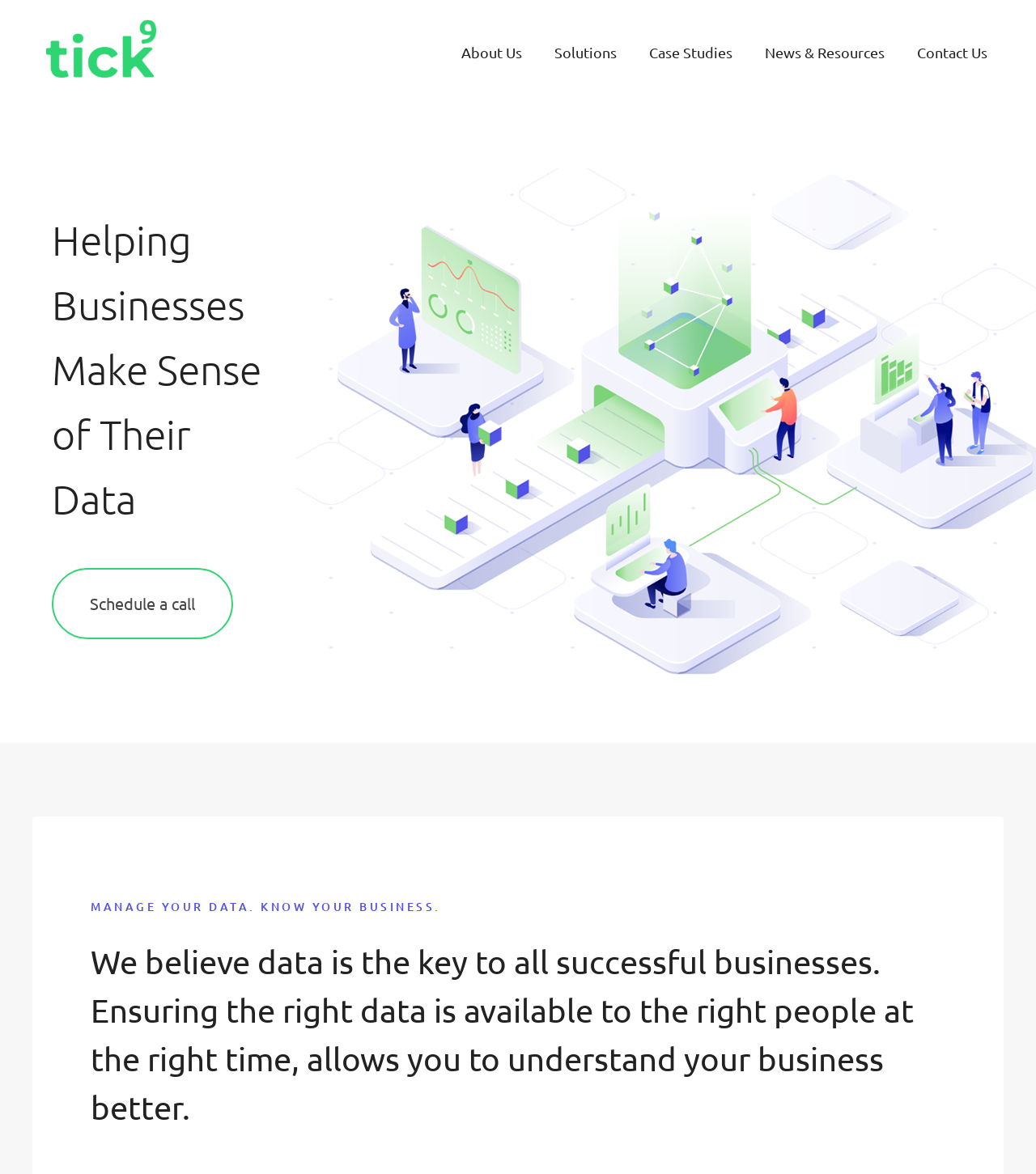Identify the bounding box coordinates for the UI element described as follows: alt="tick9". Use the format (top-left x, top-left y, bottom-right x, bottom-right y) and ensure all values are floating point numbers between 0 and 1.

[0.031, 0.033, 0.164, 0.051]